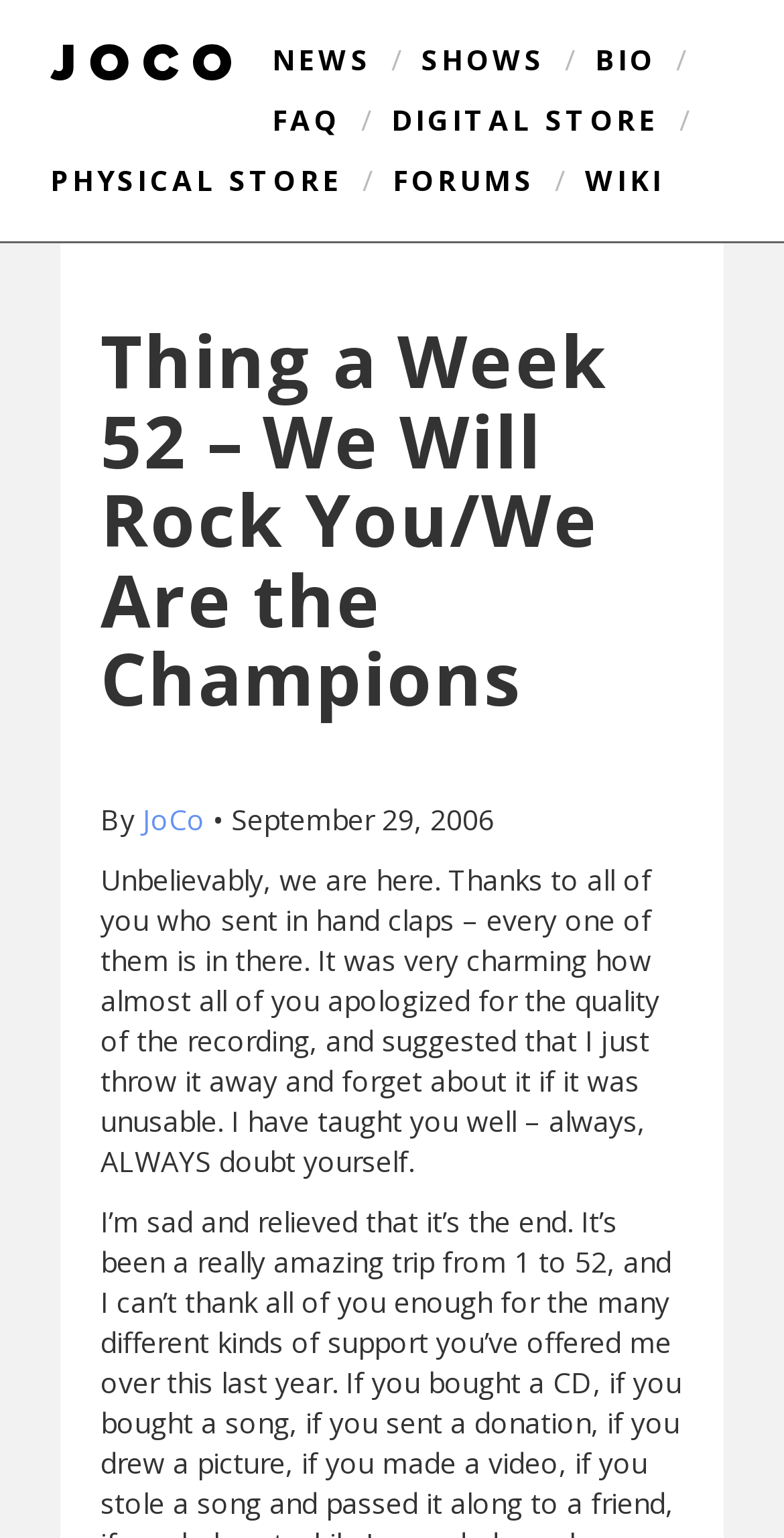Respond with a single word or phrase for the following question: 
What is the date of the post?

September 29, 2006